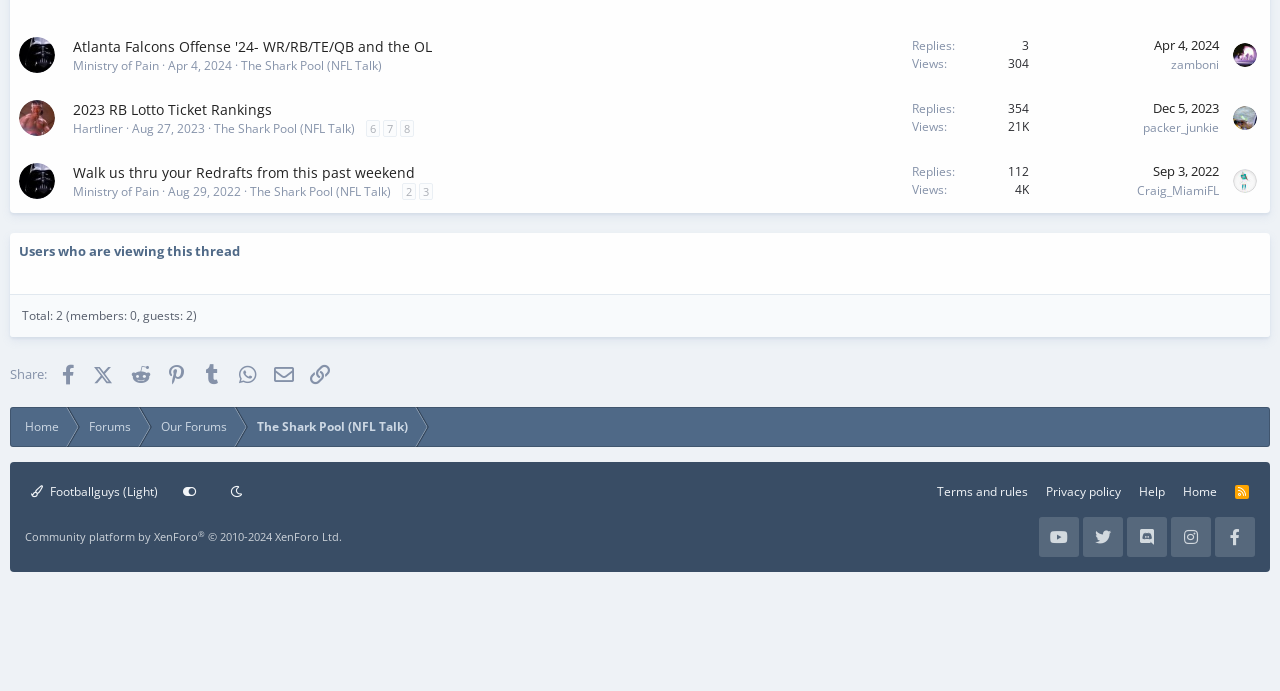Determine the bounding box coordinates of the clickable region to carry out the instruction: "View the post with 354 replies".

[0.705, 0.127, 0.811, 0.214]